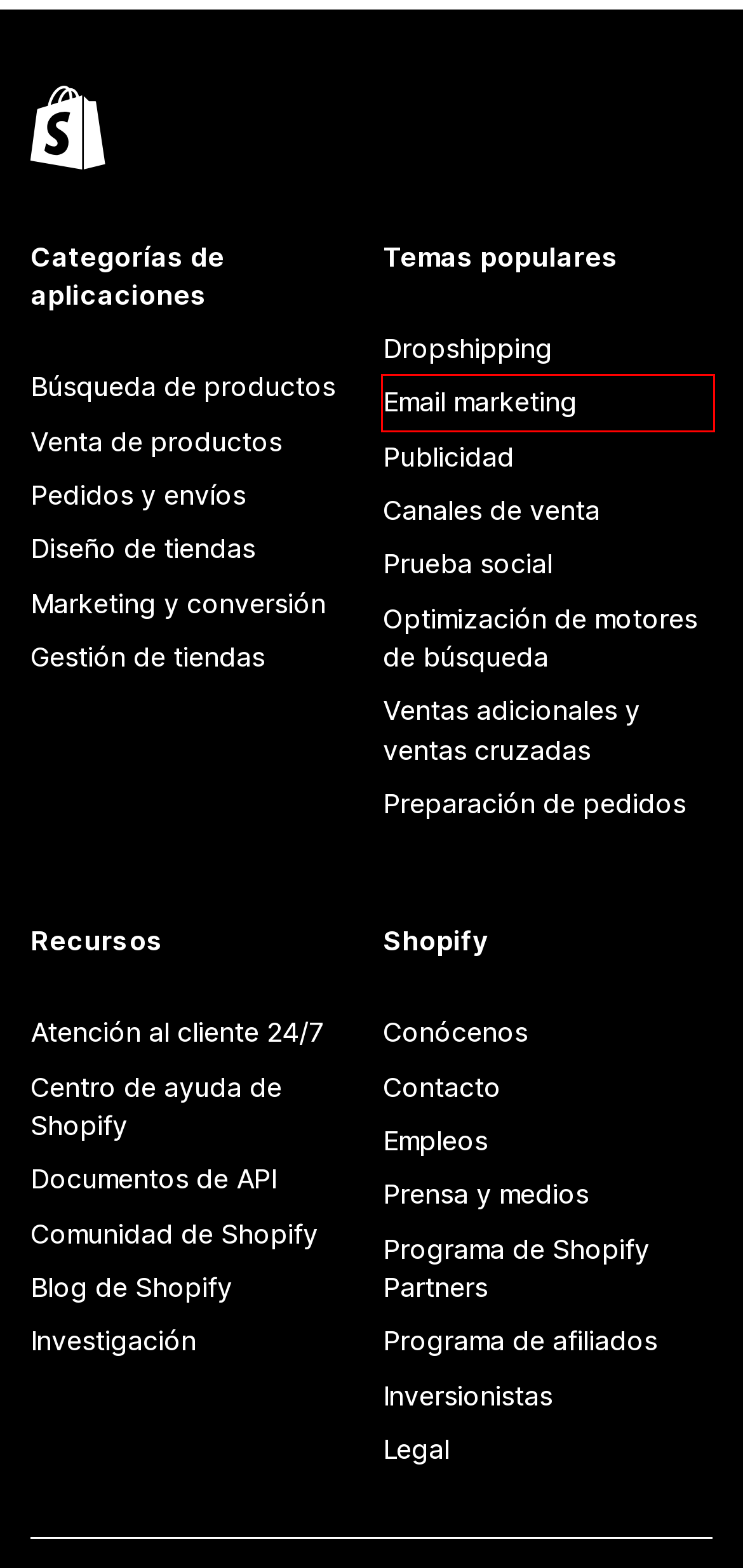Look at the screenshot of a webpage that includes a red bounding box around a UI element. Select the most appropriate webpage description that matches the page seen after clicking the highlighted element. Here are the candidates:
A. Mejores aplicaciones de Prueba social para el 2024 \- Tienda de aplicaciones de Shopify
B. Mejores aplicaciones de Publicidad para el 2024 \- Tienda de aplicaciones de Shopify
C. Mejores aplicaciones de Email marketing para el 2024 \- Tienda de aplicaciones de Shopify
D. Mejores aplicaciones de Dropshipping para el 2024 \- Tienda de aplicaciones de Shopify
E. Mejores aplicaciones de Búsqueda de productos para el 2024 \- Tienda de aplicaciones de Shopify
F. Contáctanos — Shopify
G. Mejores aplicaciones de Pedidos y envíos para el 2024 \- Tienda de aplicaciones de Shopify
H. Contactar con atención al cliente de Shopify • Centro de ayuda de Shopify

C